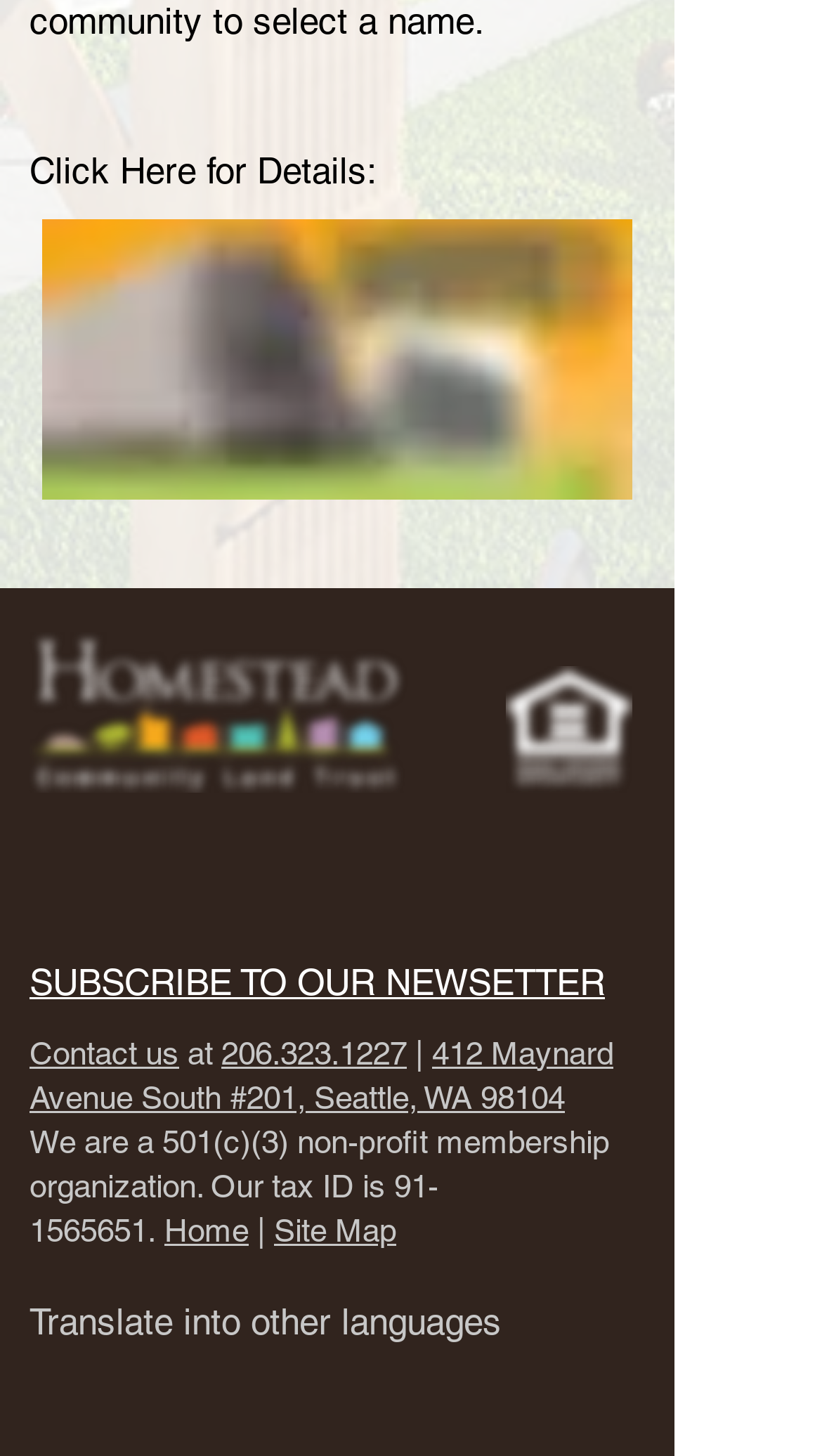Please determine the bounding box coordinates of the element's region to click in order to carry out the following instruction: "Subscribe to the newsletter". The coordinates should be four float numbers between 0 and 1, i.e., [left, top, right, bottom].

[0.036, 0.66, 0.736, 0.689]